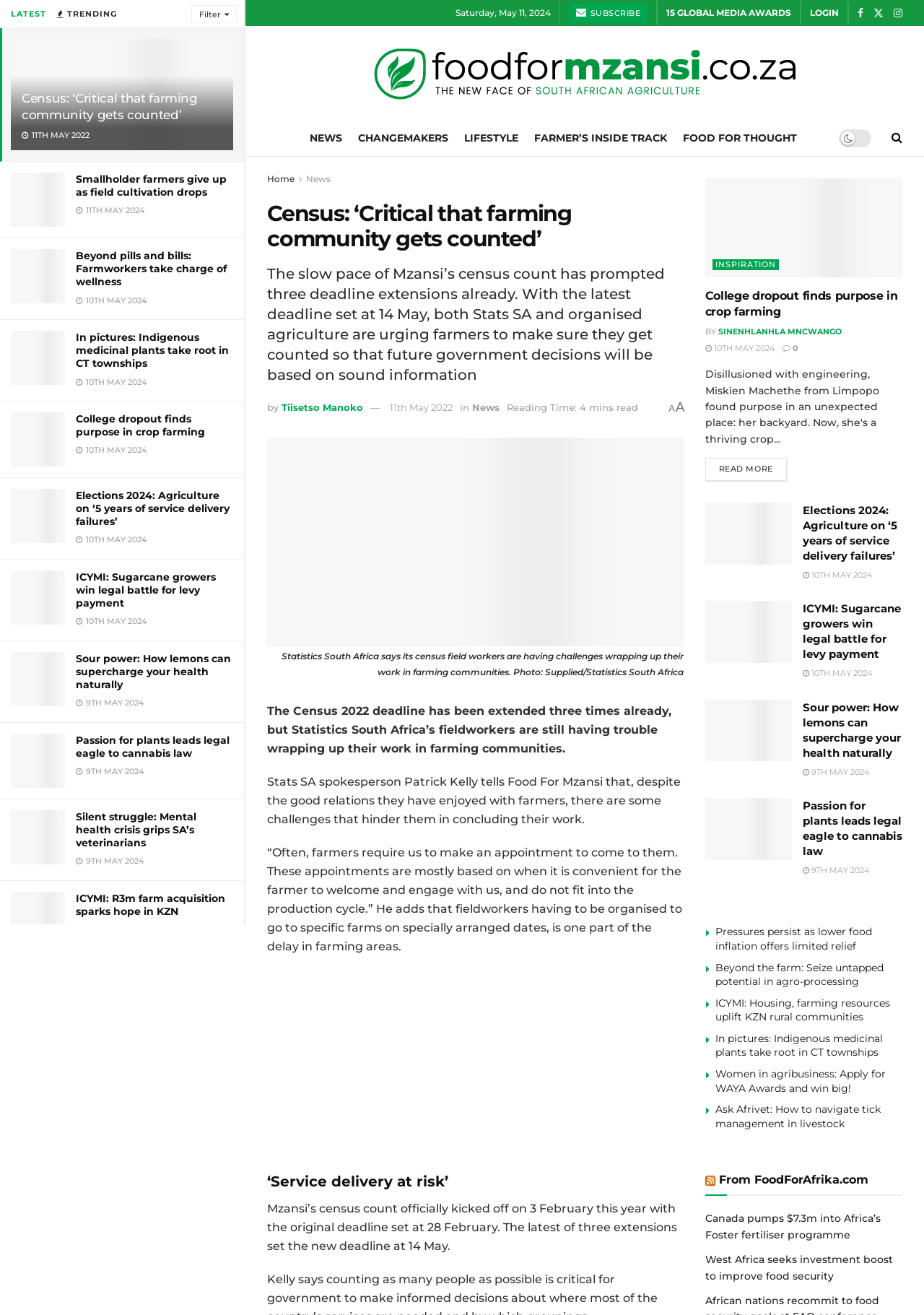Identify the bounding box coordinates for the element you need to click to achieve the following task: "Click the 'LOAD MORE' button". The coordinates must be four float values ranging from 0 to 1, formatted as [left, top, right, bottom].

[0.077, 0.856, 0.187, 0.878]